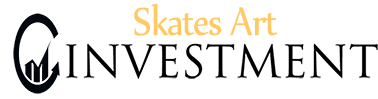What does the artistic icon in the logo symbolize?
Kindly give a detailed and elaborate answer to the question.

The artistic icon of a building or graph integrated within the logo of 'Skates Art Investment' symbolizes growth and investment in the art sector, conveying the company's focus on merging art and financial investment.